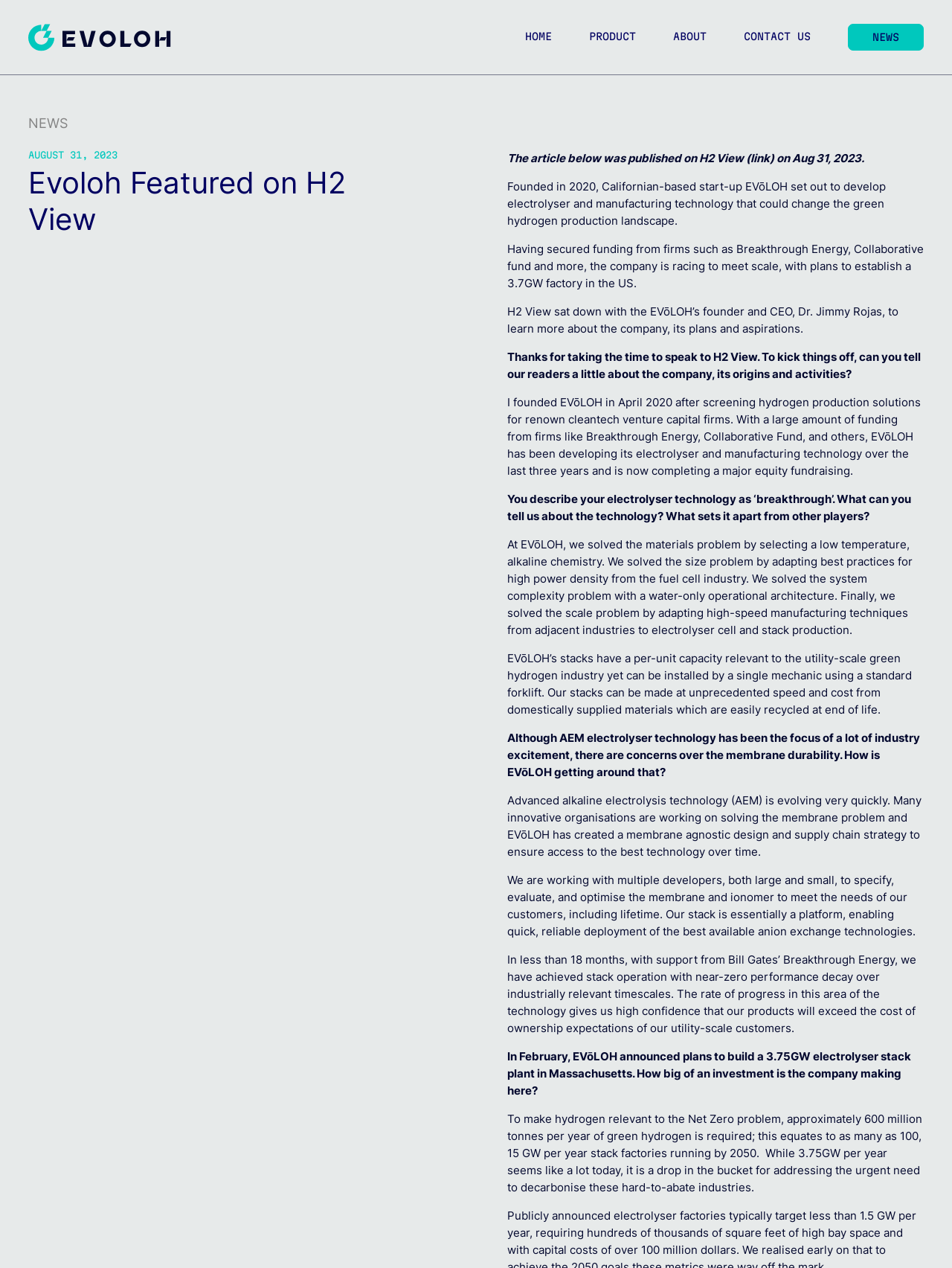What is the name of the company featured in the article?
Based on the visual, give a brief answer using one word or a short phrase.

EVōLOH